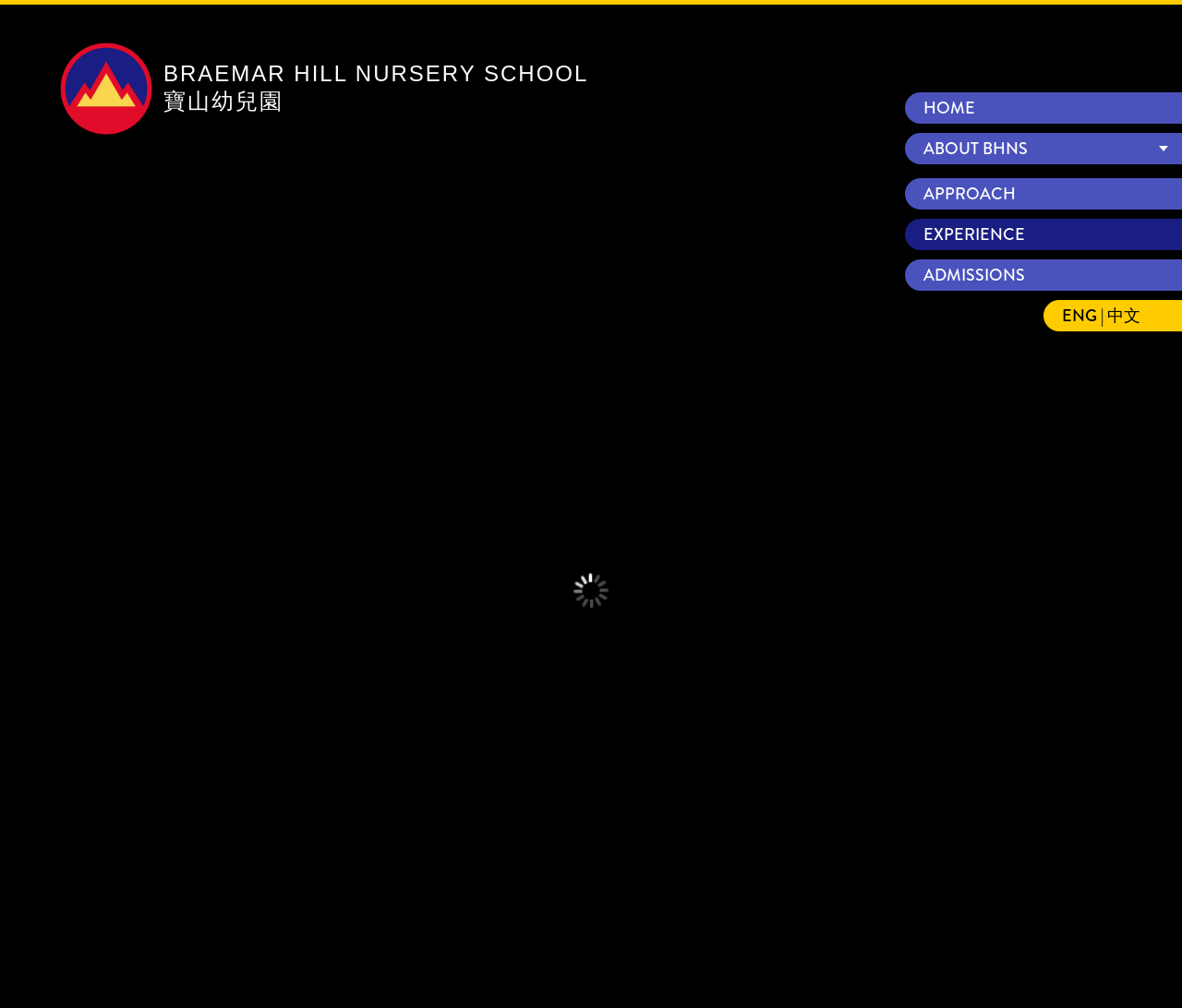How many table cells are there in the first table row?
Answer the question with as much detail as you can, using the image as a reference.

The first table row contains two table cells, which can be identified by their element types and bounding box coordinates. The first table cell contains an image, and the second table cell contains the school's name in both English and Chinese.